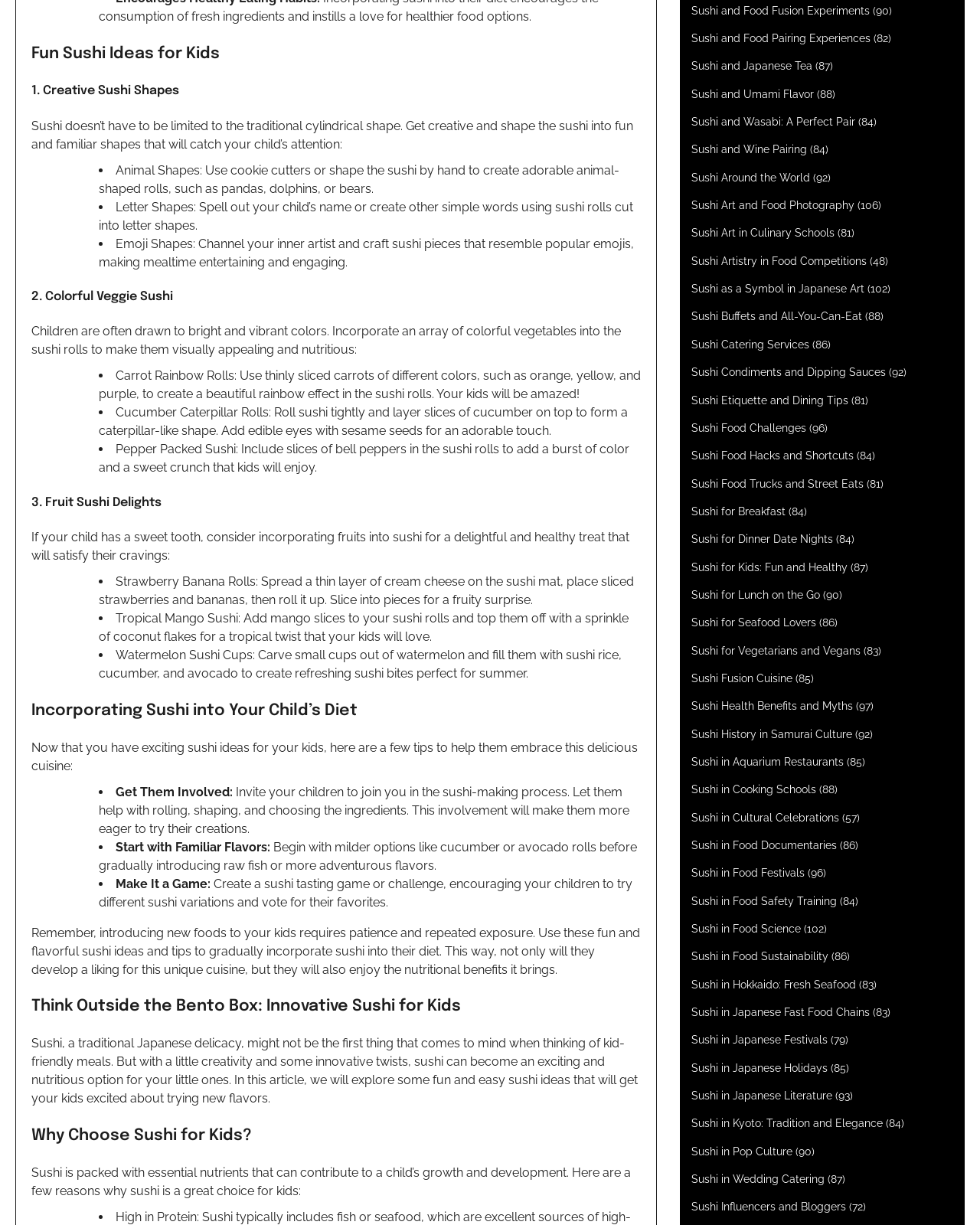Identify the bounding box coordinates for the region to click in order to carry out this instruction: "Read 'Fun Sushi Ideas for Kids'". Provide the coordinates using four float numbers between 0 and 1, formatted as [left, top, right, bottom].

[0.032, 0.034, 0.654, 0.054]